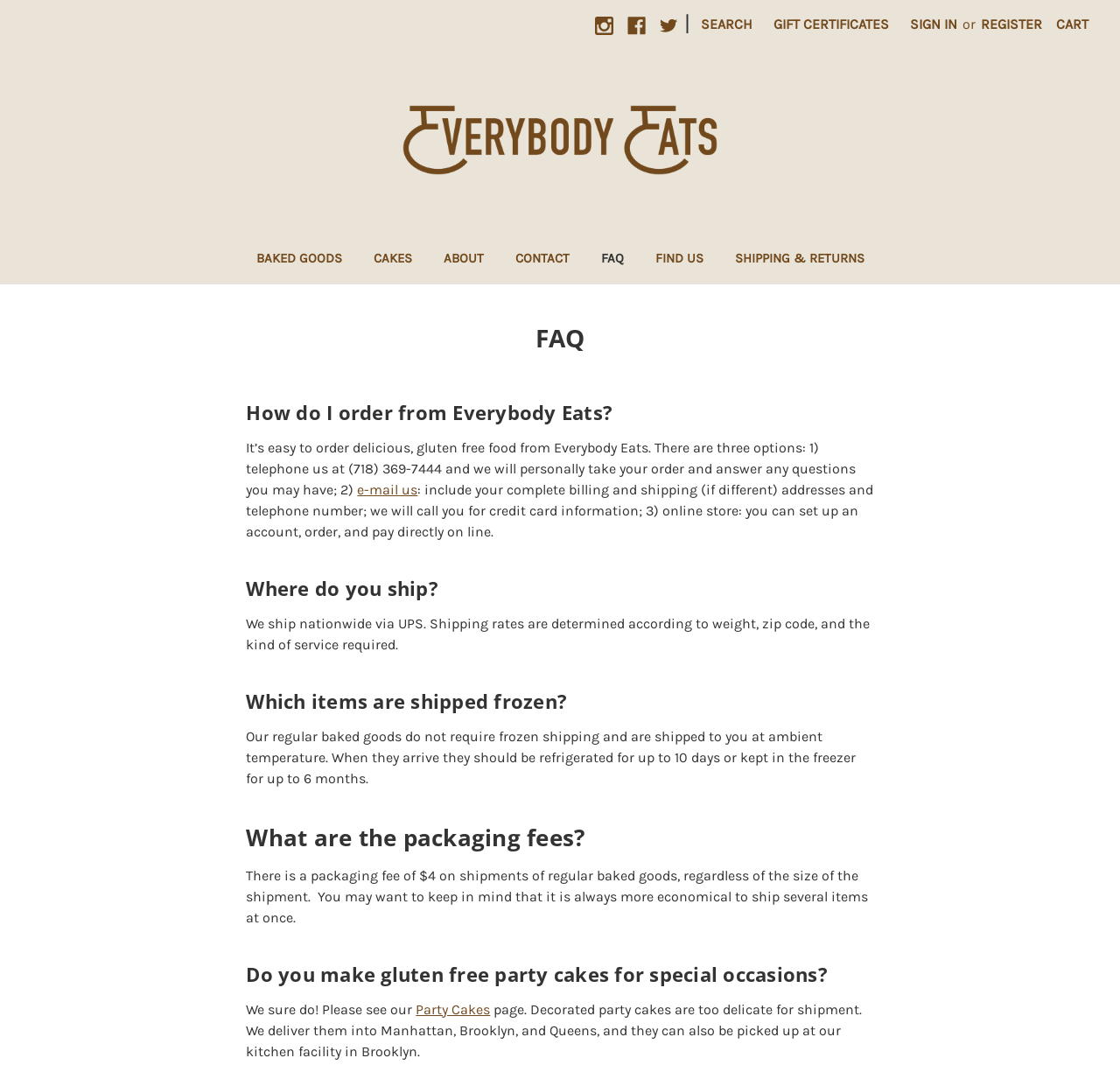Please identify the coordinates of the bounding box for the clickable region that will accomplish this instruction: "Search for something".

[0.616, 0.0, 0.681, 0.045]